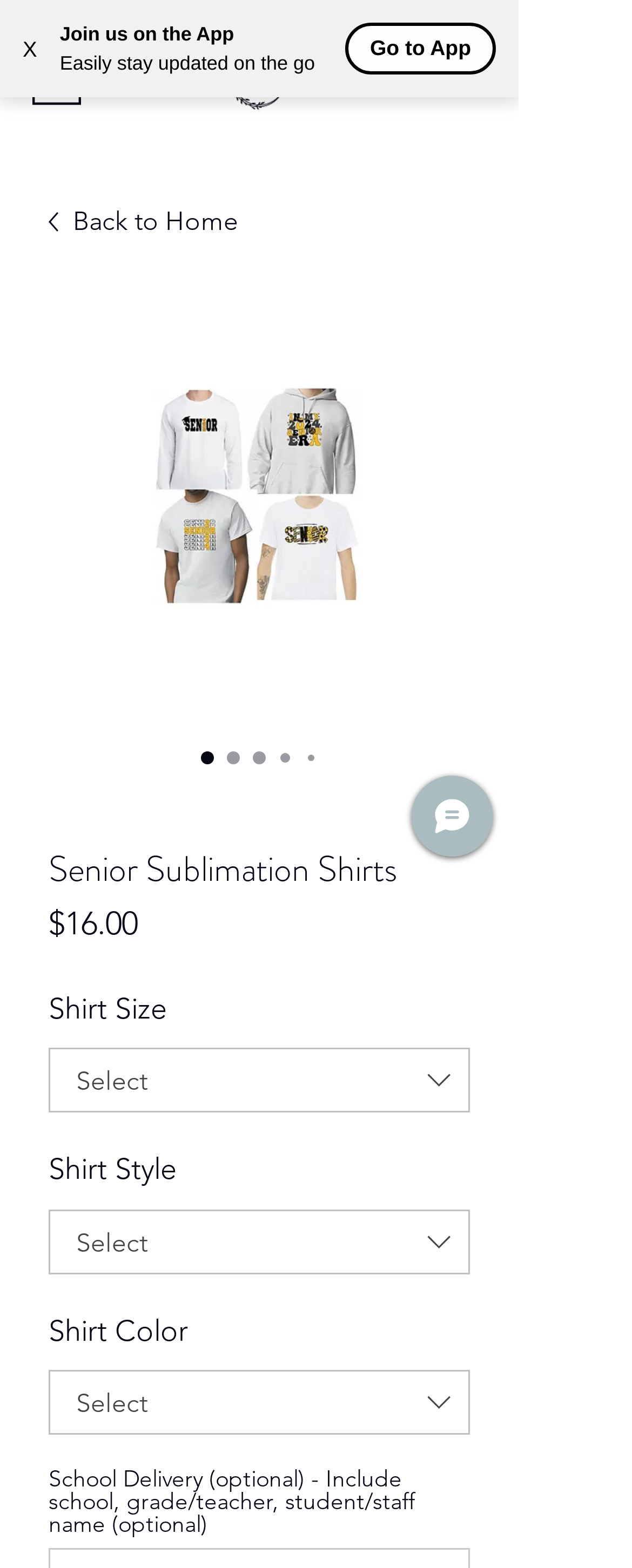What is the price of the Senior Sublimation Shirt?
Kindly give a detailed and elaborate answer to the question.

I found the price of the Senior Sublimation Shirt by looking at the text next to the 'Price' label, which is '$16.00'.